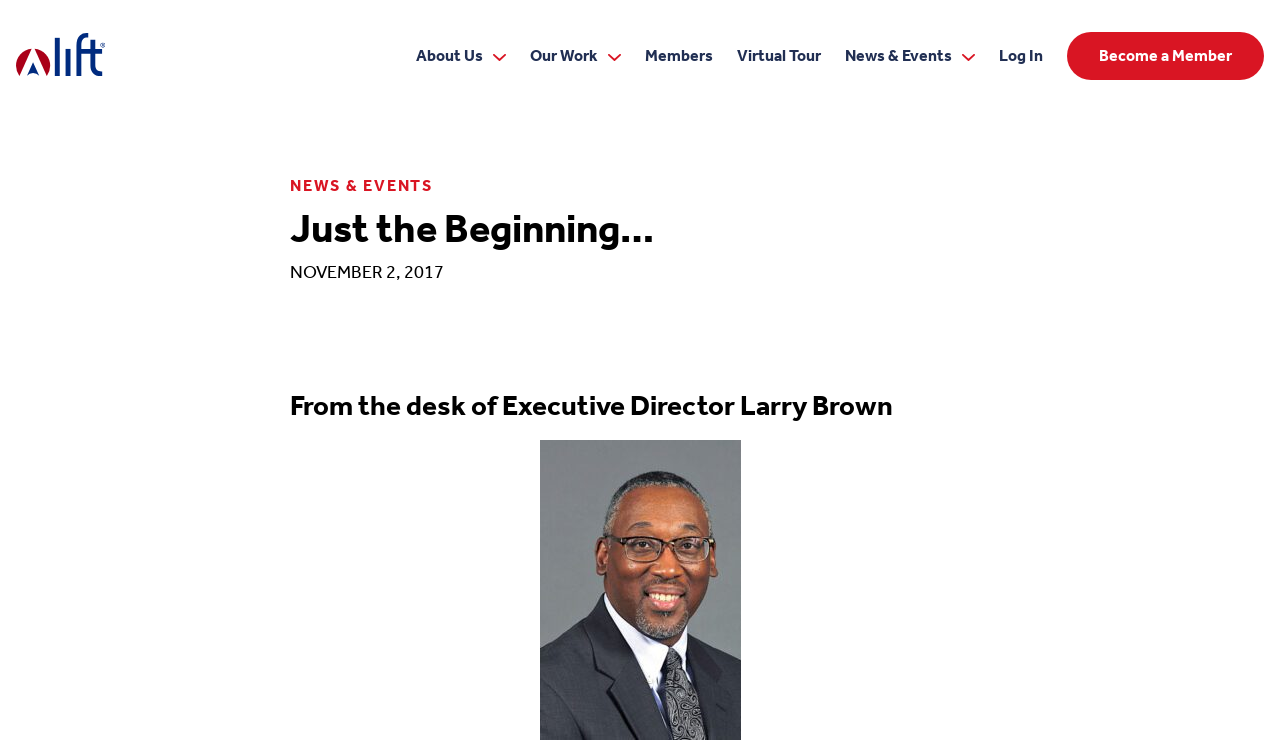Identify the bounding box coordinates for the UI element described as follows: About Us. Use the format (top-left x, top-left y, bottom-right x, bottom-right y) and ensure all values are floating point numbers between 0 and 1.

[0.316, 0.0, 0.405, 0.149]